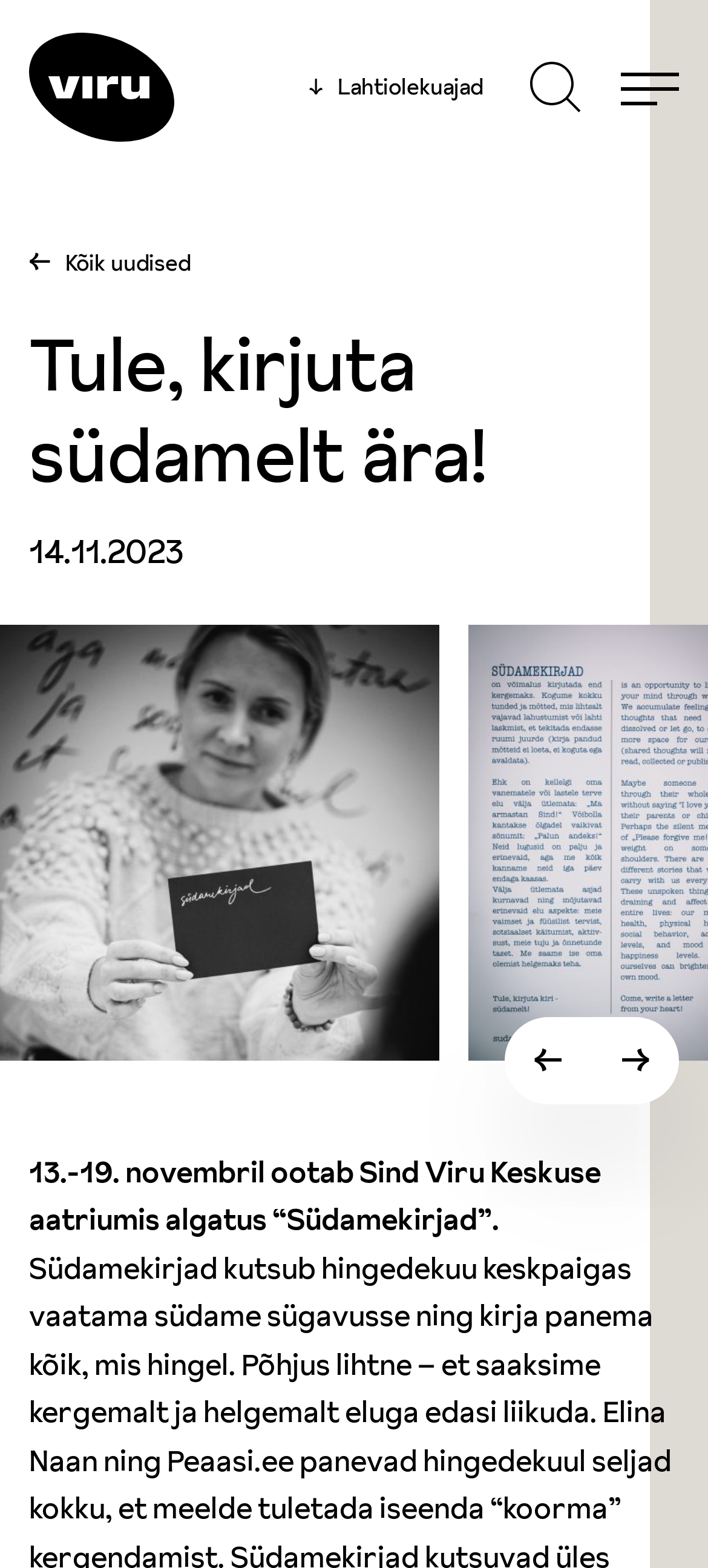How many slides are there in the carousel?
Please give a detailed answer to the question using the information shown in the image.

The number of slides can be found in the group element with the text '1 of 15' located at coordinates [0.0, 0.398, 0.621, 0.676], which is a part of the carousel region.